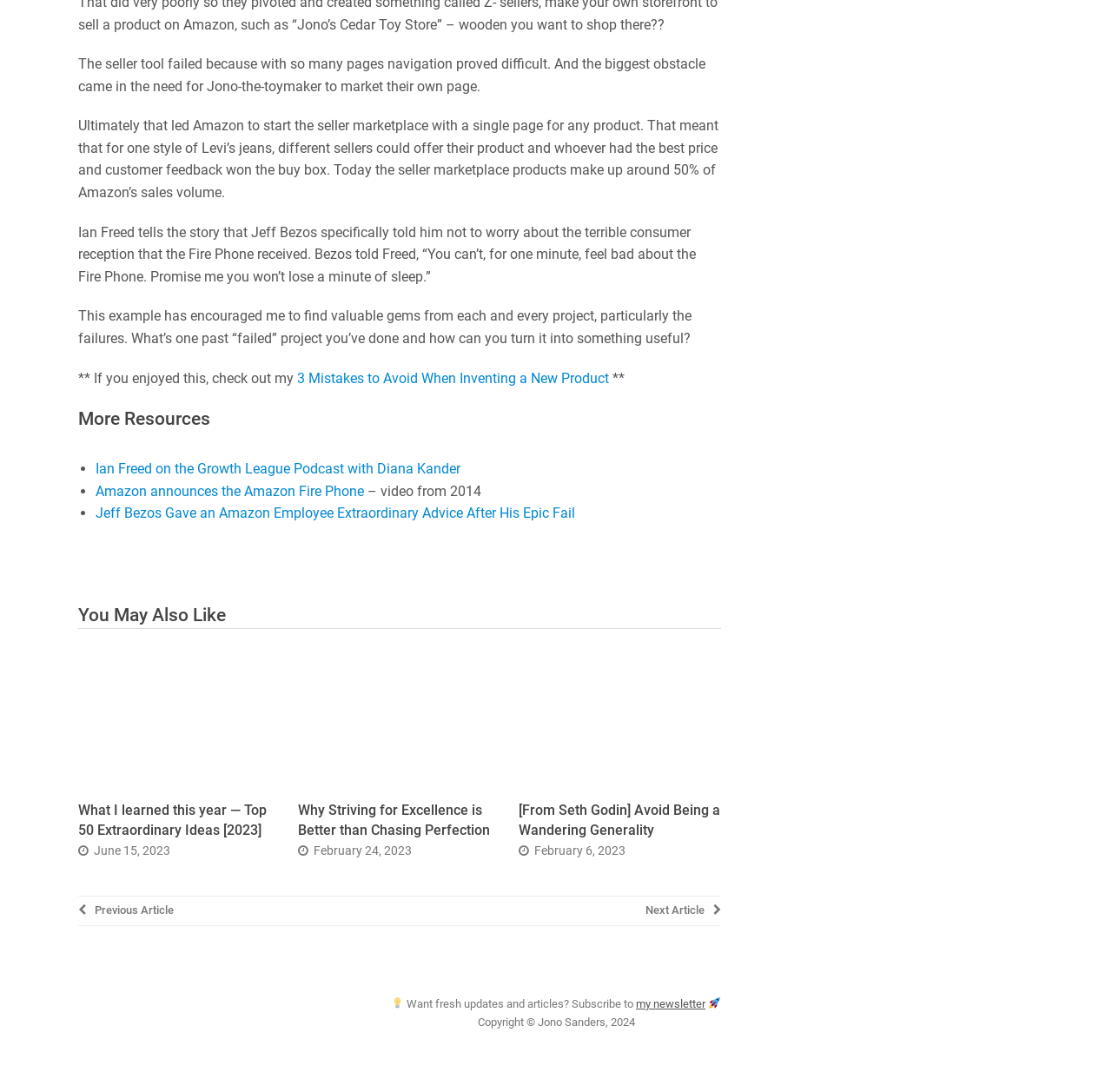How many links are there in the 'You May Also Like' section?
Please answer the question with a single word or phrase, referencing the image.

3